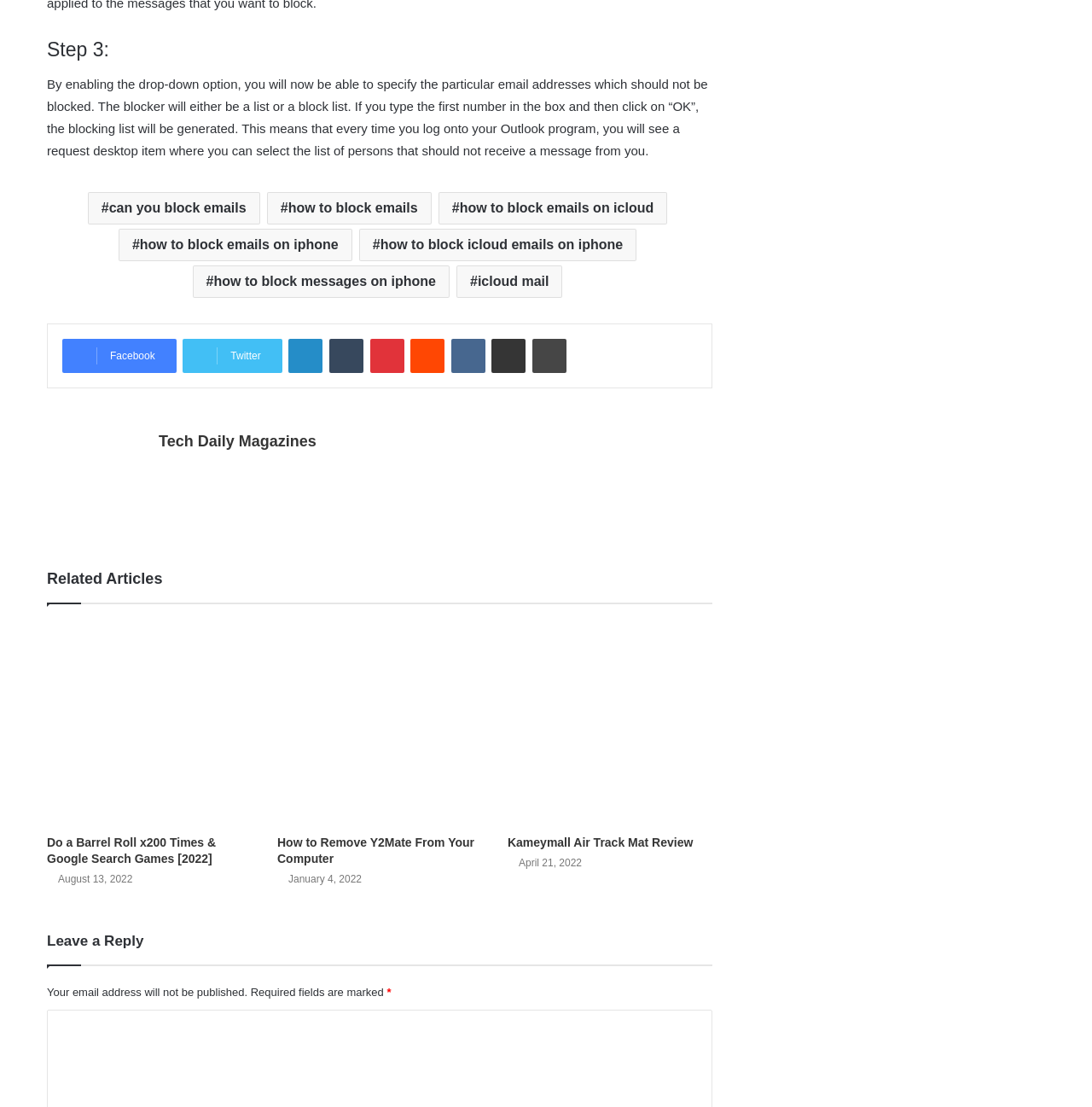What is the title of the first related article?
Carefully examine the image and provide a detailed answer to the question.

The title of the first related article is 'Do a Barrel Roll x200 Times & Google Search Games [2022]', which is indicated by the heading and the link with the same text.